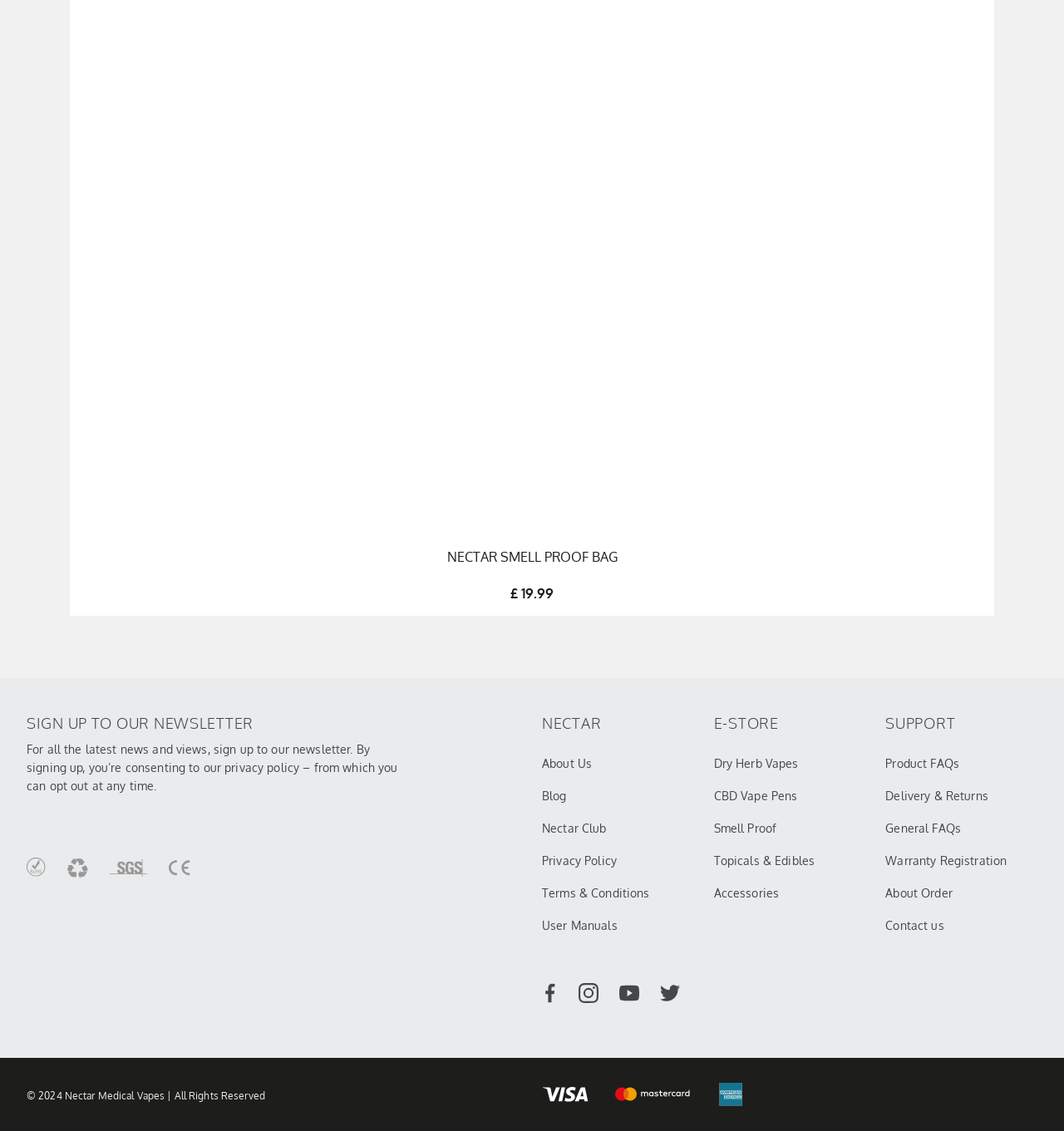Please determine the bounding box coordinates of the element's region to click in order to carry out the following instruction: "Contact us". The coordinates should be four float numbers between 0 and 1, i.e., [left, top, right, bottom].

[0.832, 0.812, 0.887, 0.825]